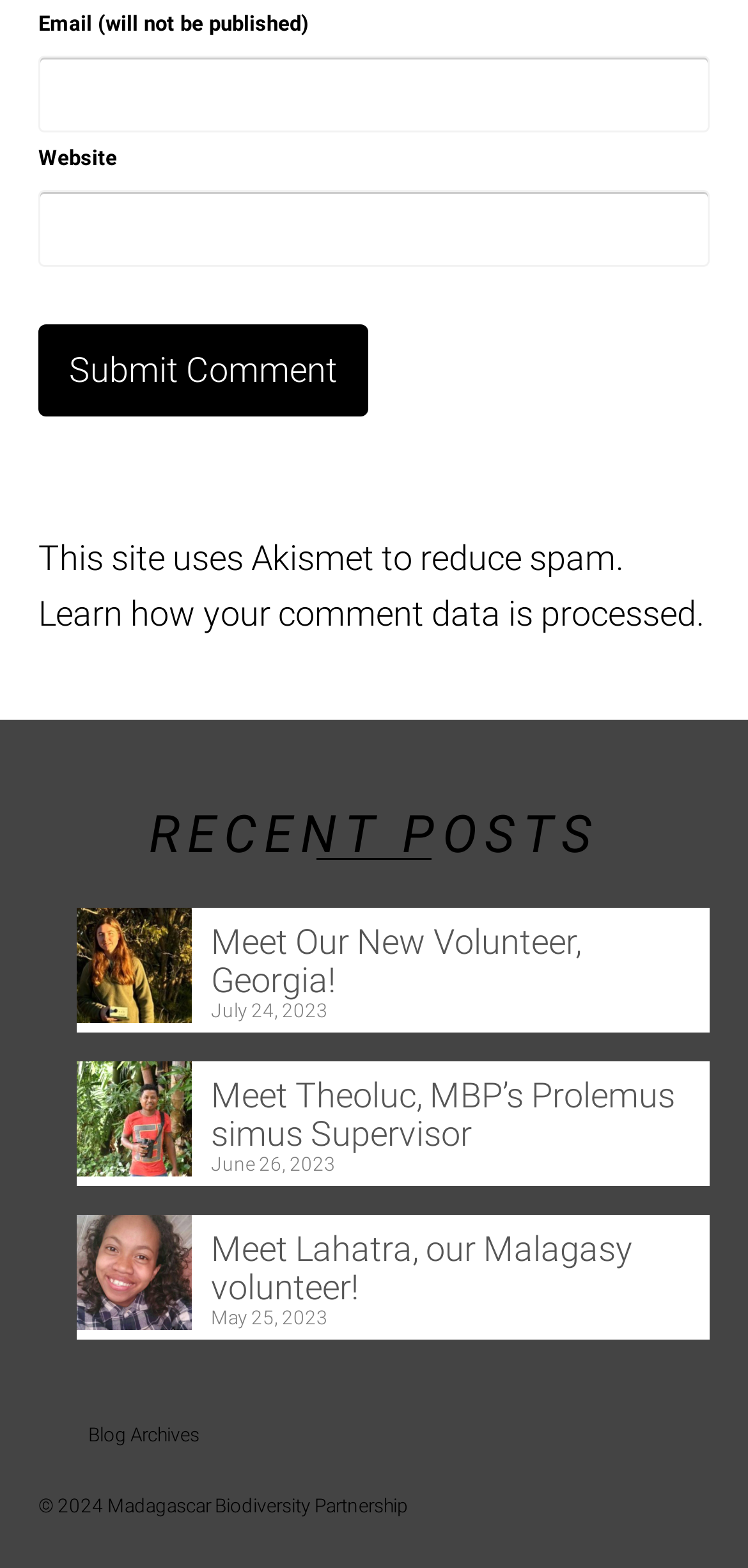Respond with a single word or phrase to the following question:
What is the name of the organization?

Madagascar Biodiversity Partnership